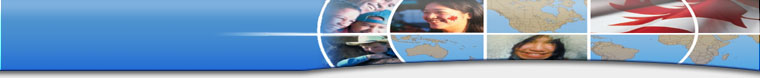What shape are the photo frames?
Provide a detailed answer to the question, using the image to inform your response.

The photo frames are circular in shape because the caption mentions that the images are framed in circular motifs, which reflect diverse faces that likely represent a community engaged in discussions and policy development.